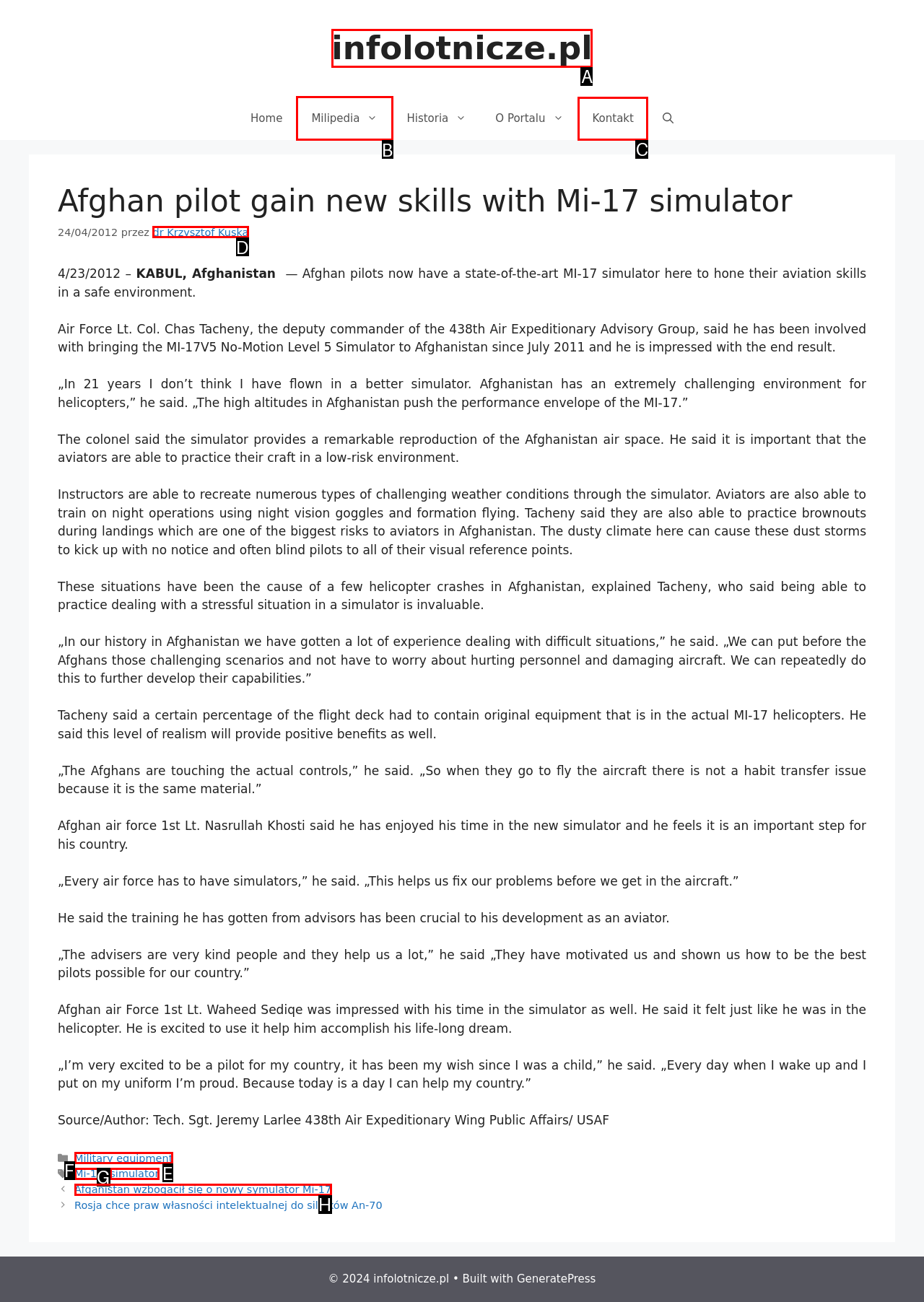For the instruction: Visit the 'Milipedia' page, which HTML element should be clicked?
Respond with the letter of the appropriate option from the choices given.

B